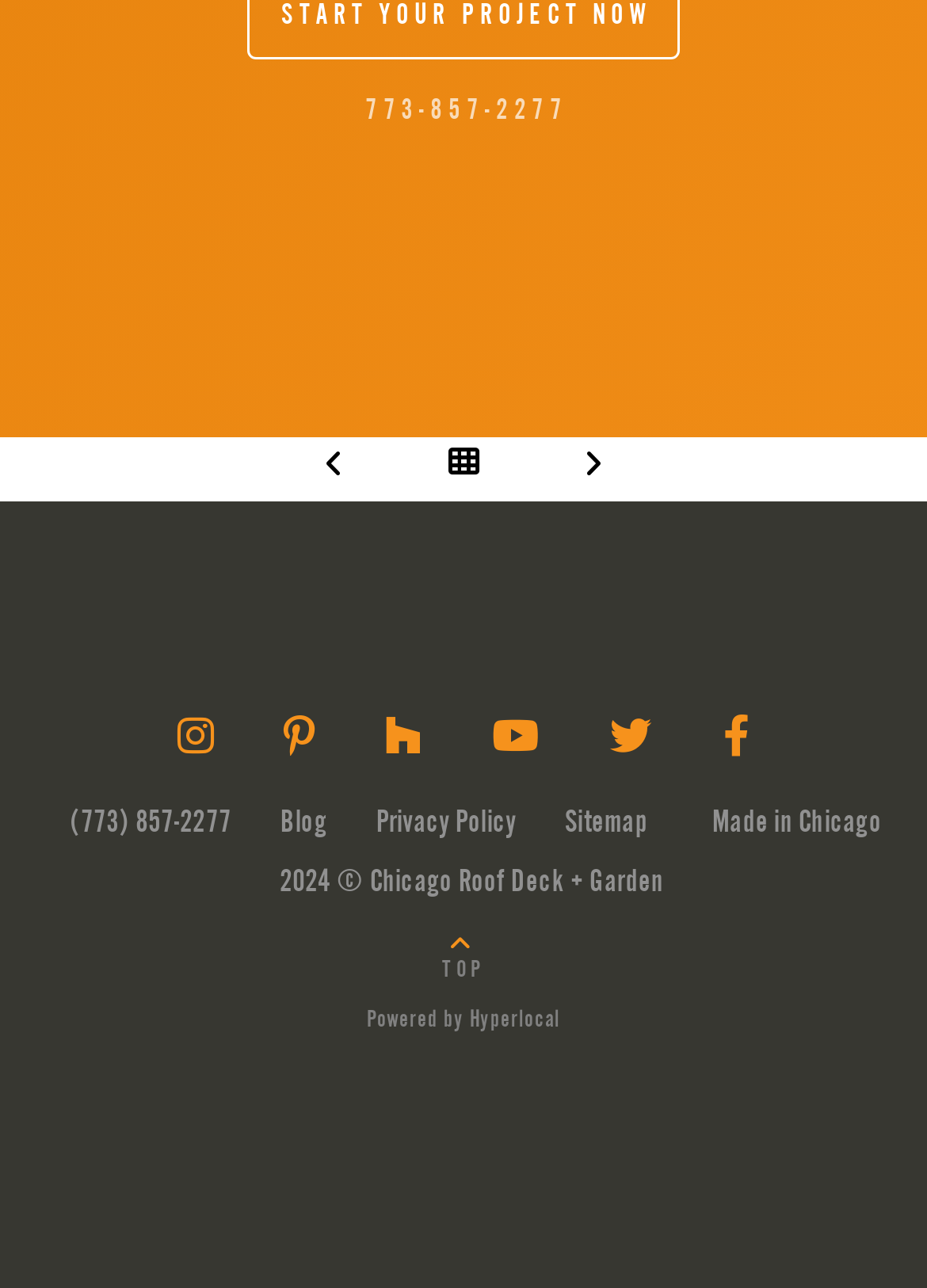Determine the bounding box coordinates for the clickable element to execute this instruction: "Visit the Ground Level page". Provide the coordinates as four float numbers between 0 and 1, i.e., [left, top, right, bottom].

[0.274, 0.35, 0.448, 0.374]